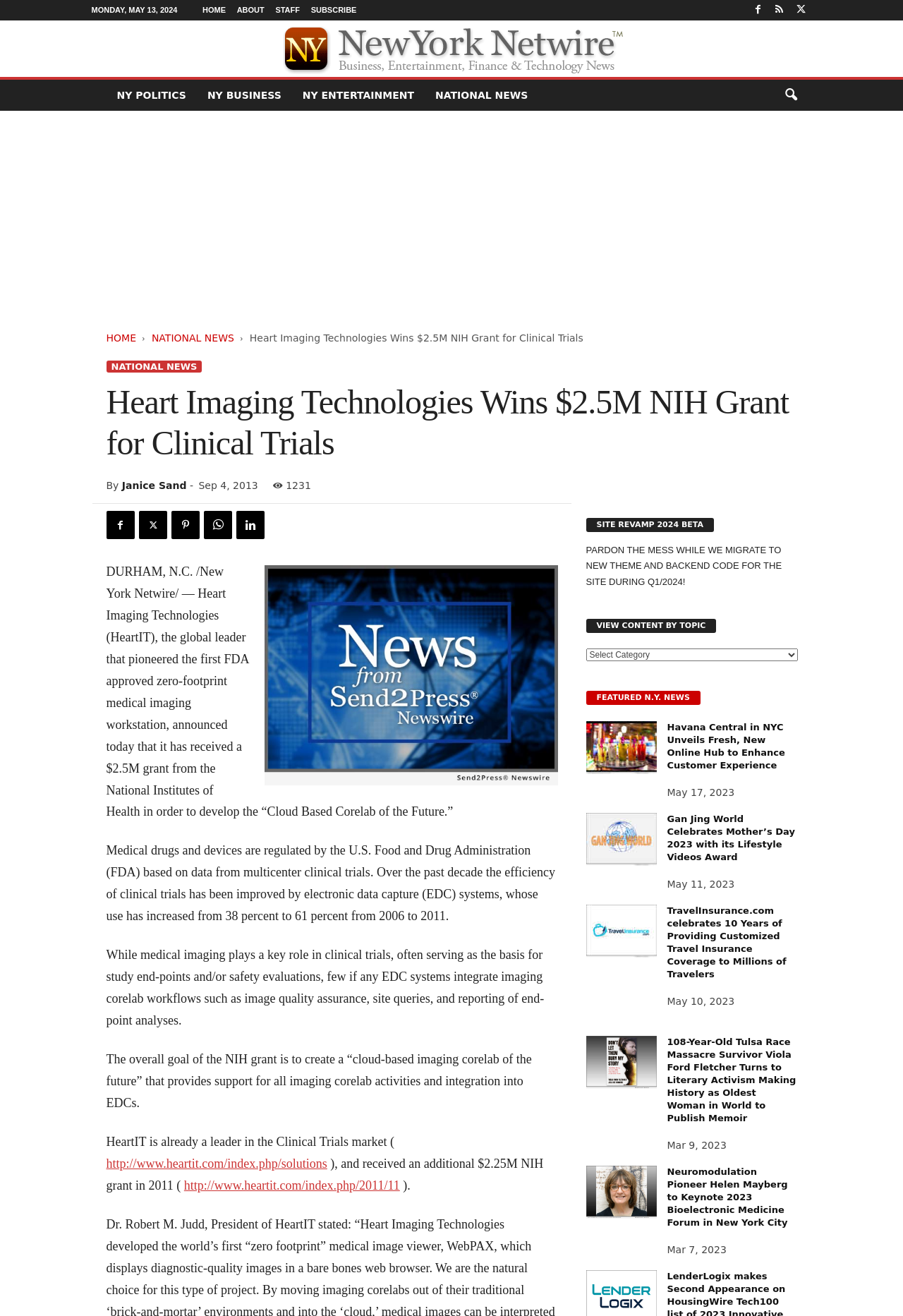How many featured news articles are there?
Examine the image and give a concise answer in one word or a short phrase.

4